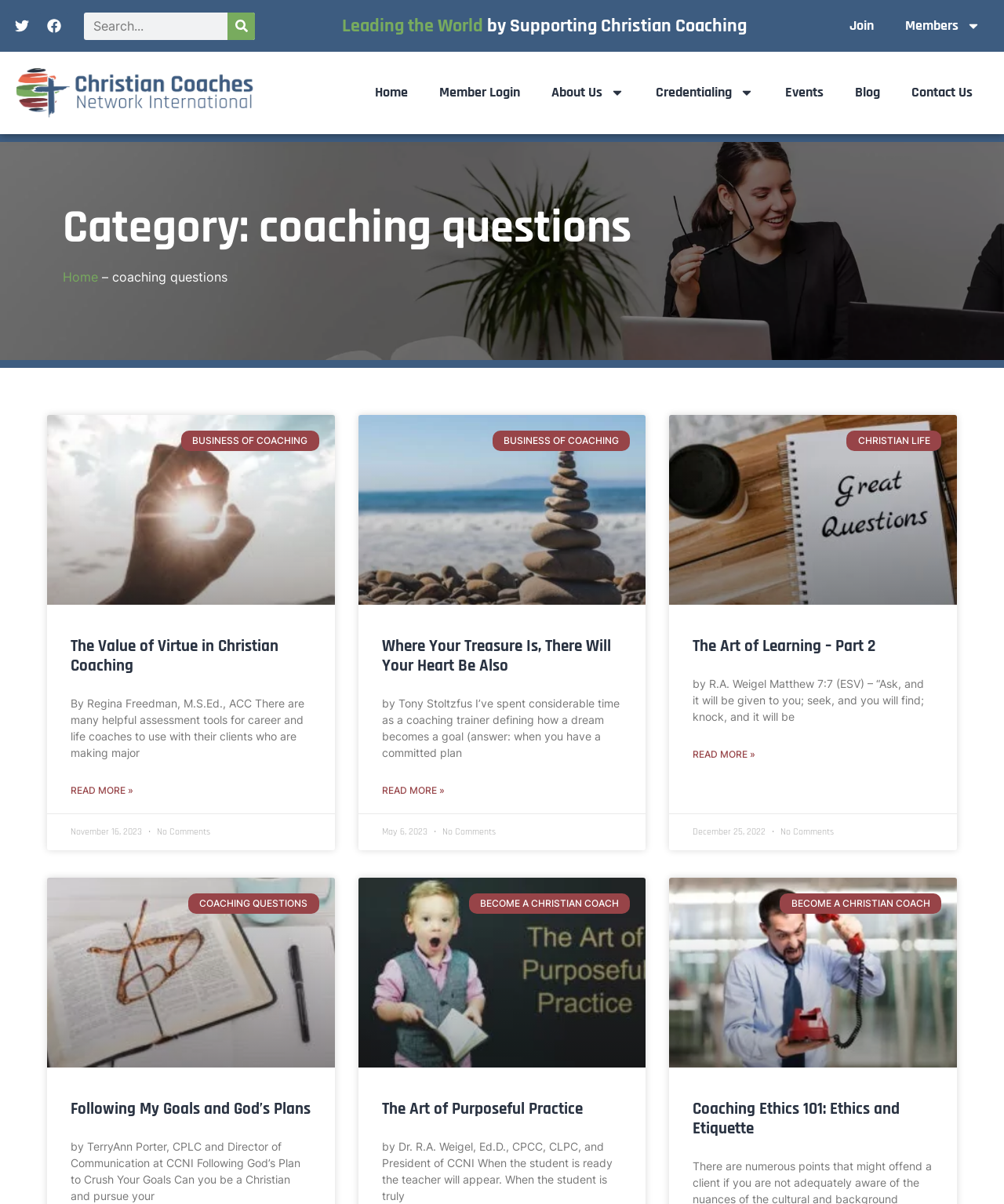What is the purpose of this website?
Please look at the screenshot and answer using one word or phrase.

Christian Coaching